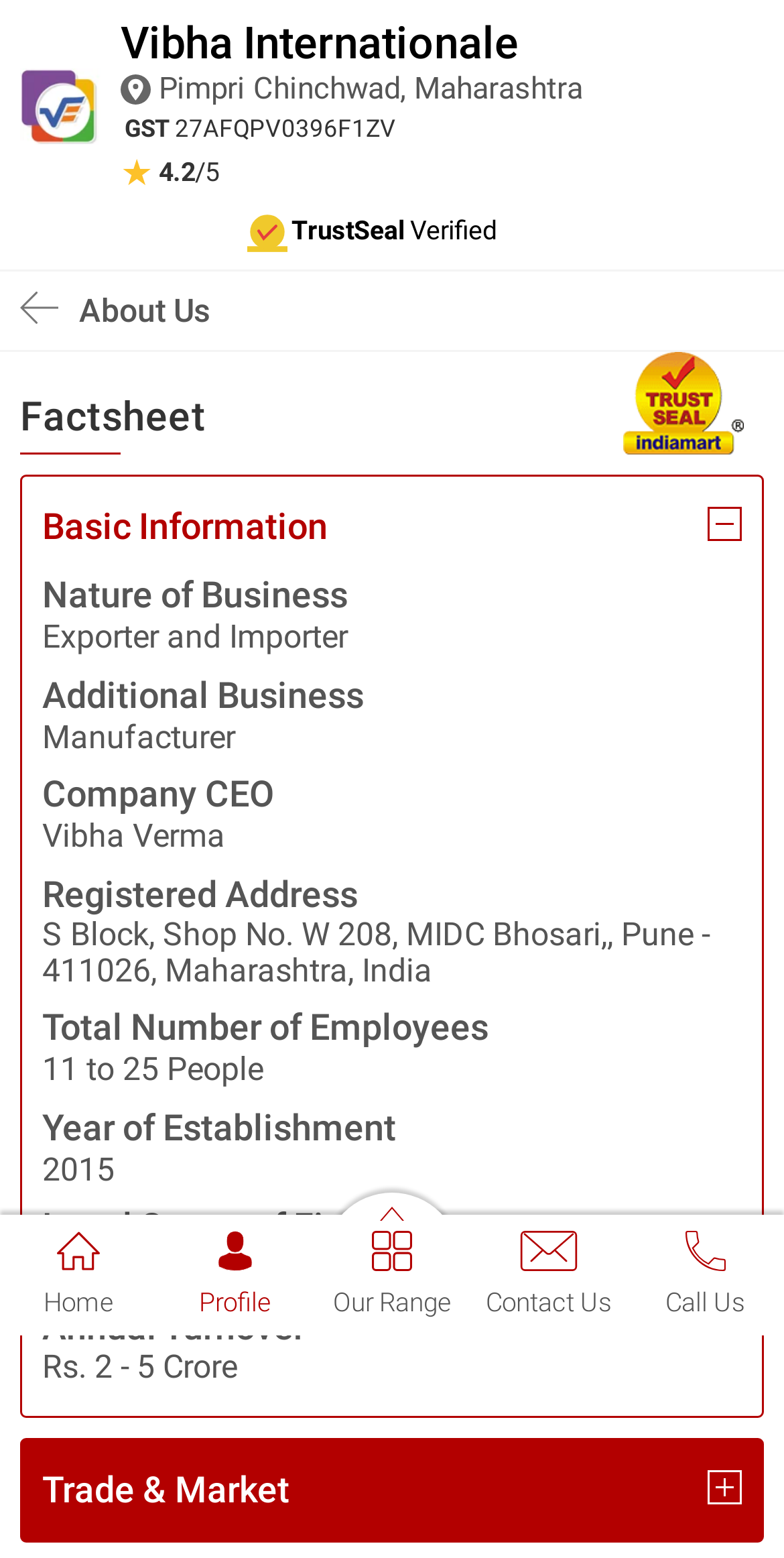Who is the CEO of the company?
Look at the image and construct a detailed response to the question.

I found the answer by looking at the 'Factsheet' section of the webpage, where the company's basic information is displayed. Under the 'Company CEO' category, it is mentioned that the CEO of the company is 'Vibha Verma'.